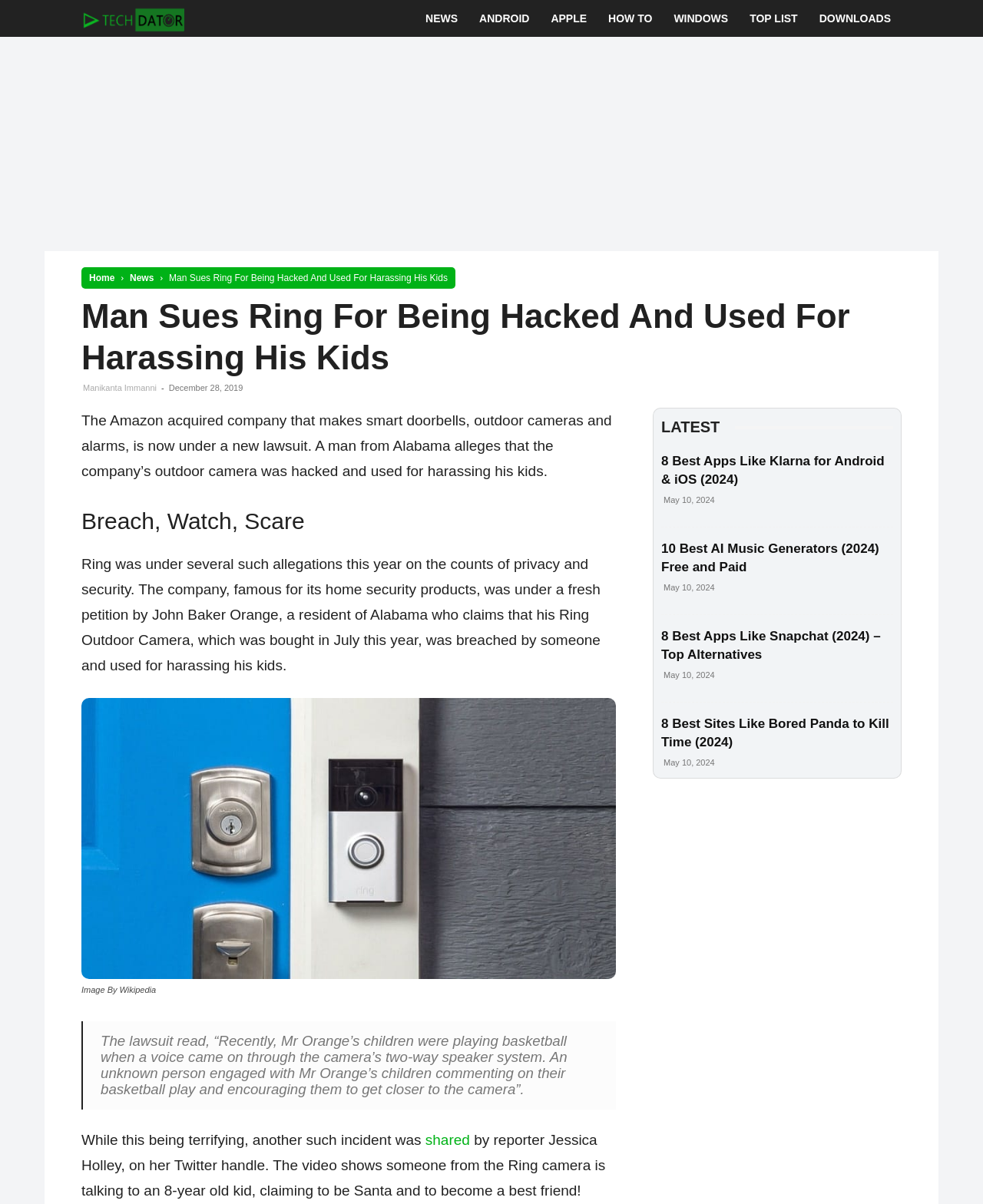Please determine the bounding box coordinates of the element's region to click in order to carry out the following instruction: "Visit the 'ANDROID' page". The coordinates should be four float numbers between 0 and 1, i.e., [left, top, right, bottom].

[0.477, 0.0, 0.55, 0.031]